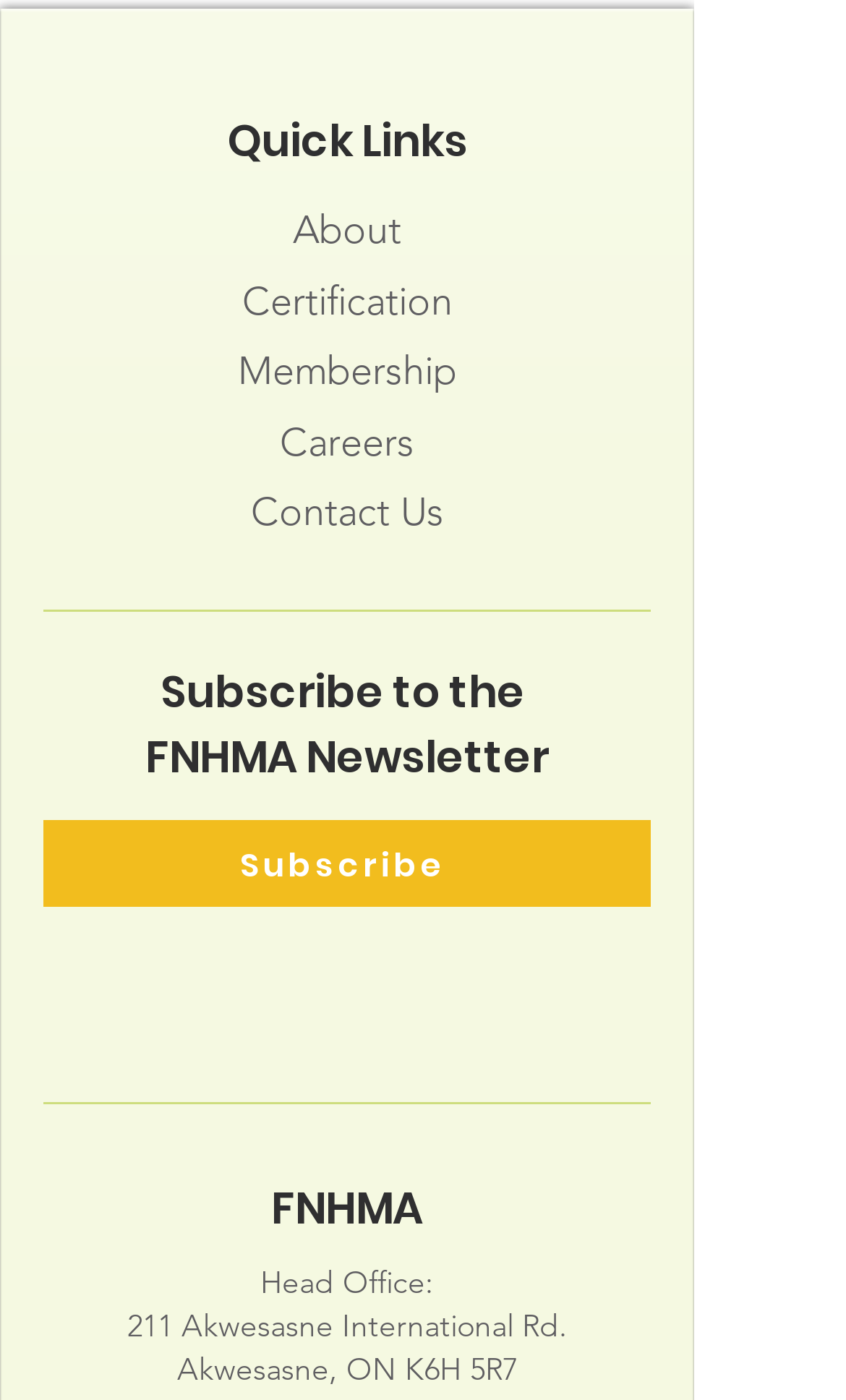Please provide the bounding box coordinates for the UI element as described: "Contact Us". The coordinates must be four floats between 0 and 1, represented as [left, top, right, bottom].

[0.296, 0.349, 0.524, 0.383]